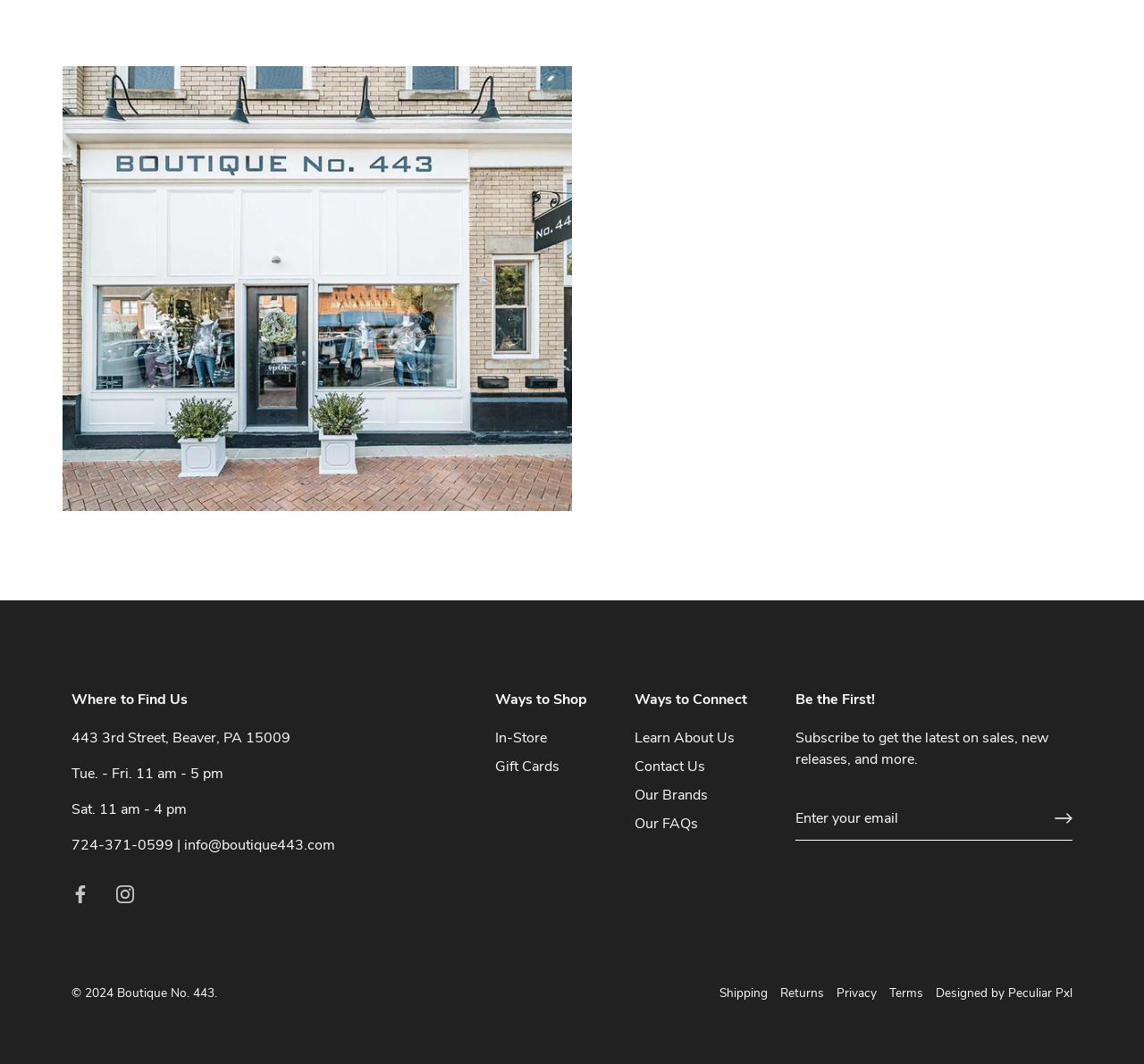Refer to the image and offer a detailed explanation in response to the question: How can I contact the store?

I found the store's contact information by looking at the link elements with the OCR text '724-371-0599' and 'info@boutique443.com' which are located in the secondary navigation section.